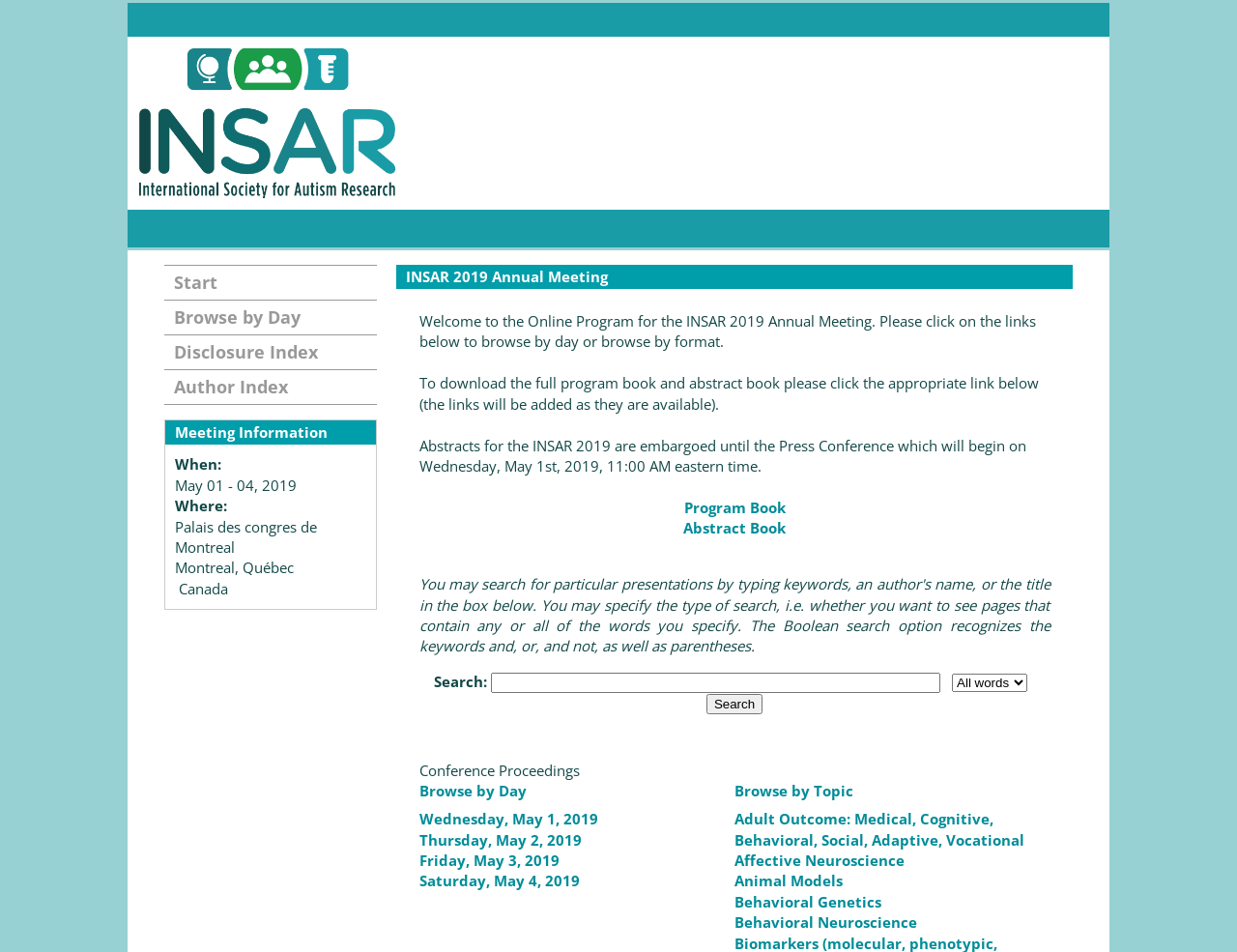Locate the bounding box coordinates of the area to click to fulfill this instruction: "Visit Imfar Website". The bounding box should be presented as four float numbers between 0 and 1, in the order [left, top, right, bottom].

[0.103, 0.116, 0.33, 0.136]